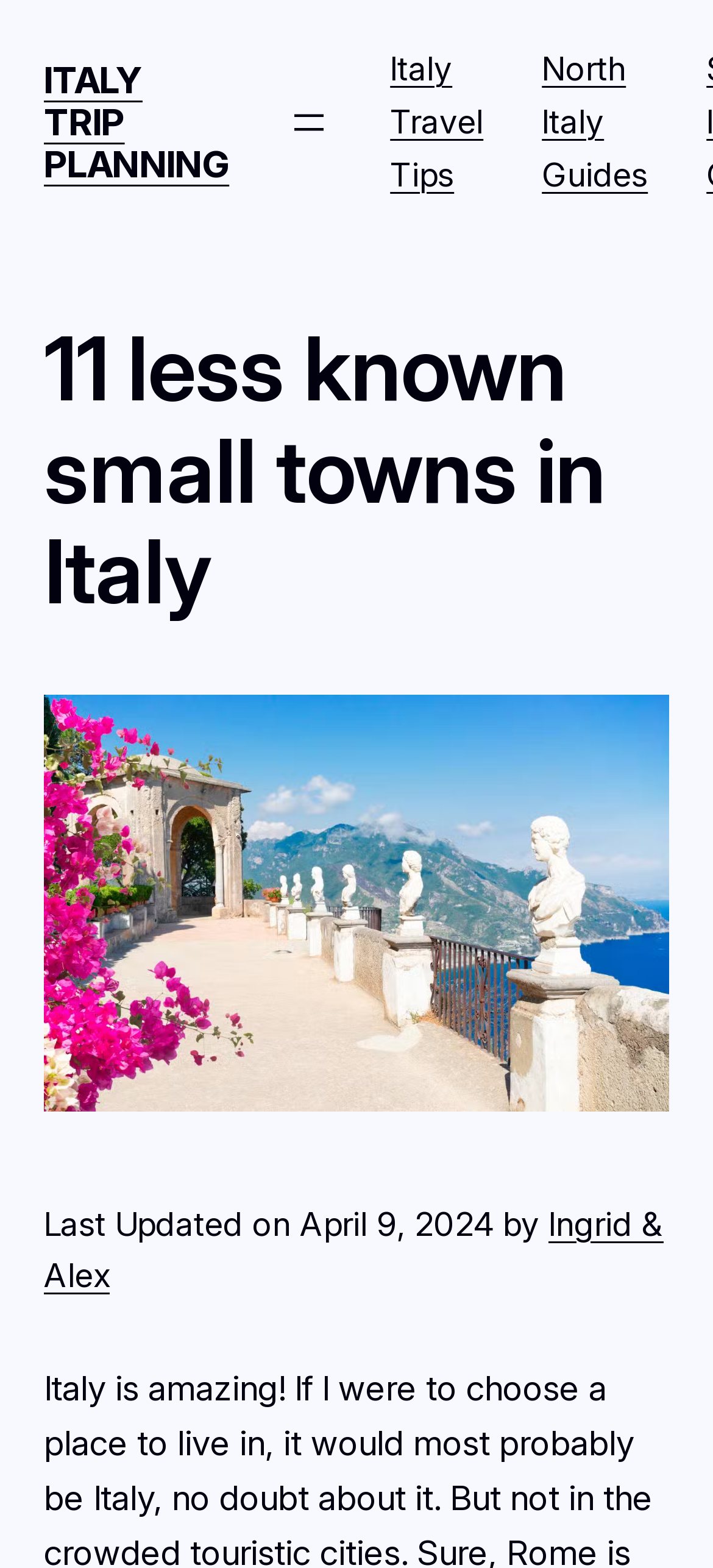Extract the bounding box coordinates for the HTML element that matches this description: "aria-label="Share via LinkedIn"". The coordinates should be four float numbers between 0 and 1, i.e., [left, top, right, bottom].

None